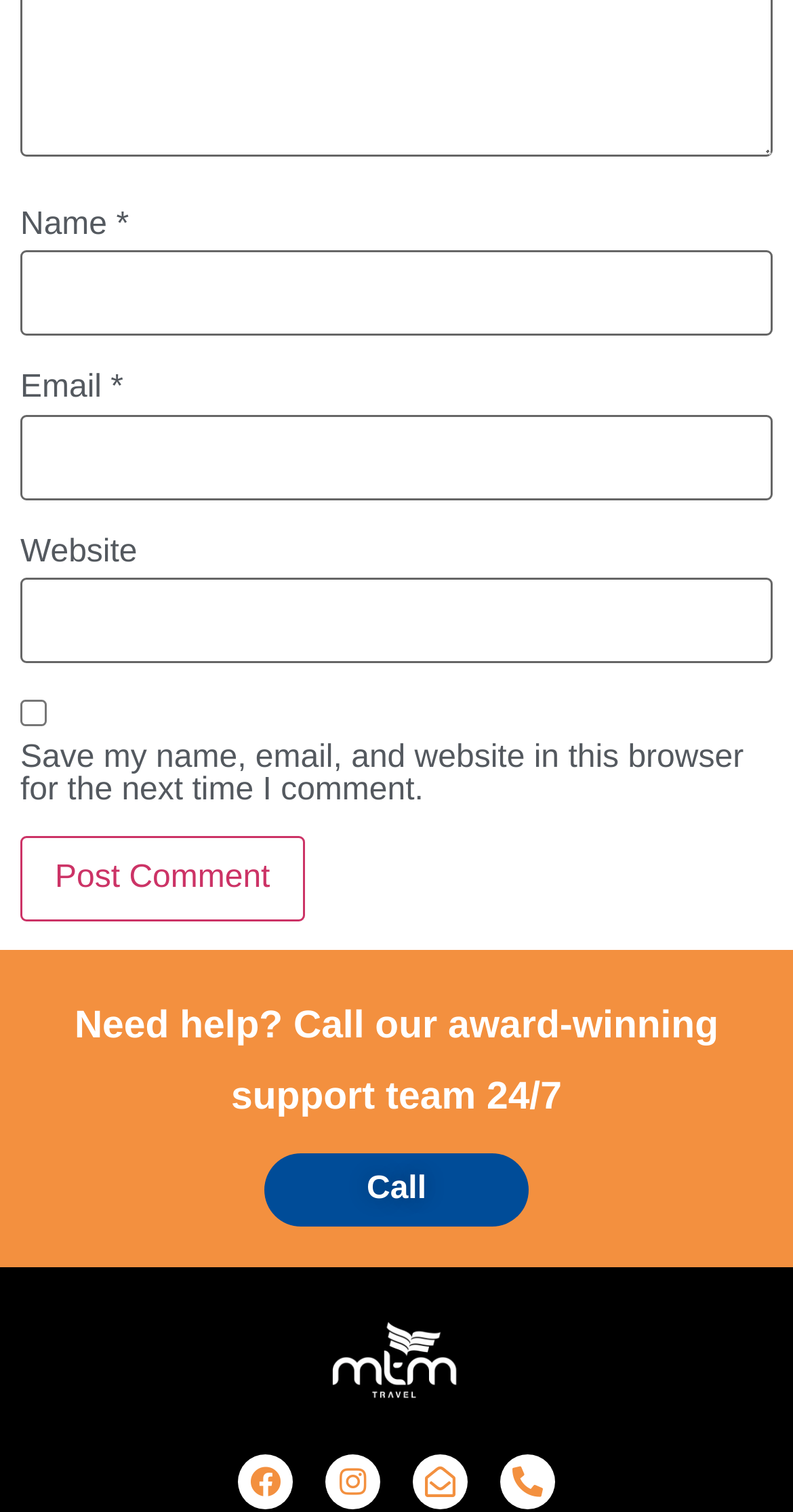Using the webpage screenshot, locate the HTML element that fits the following description and provide its bounding box: "parent_node: Email * aria-describedby="email-notes" name="email"".

[0.026, 0.274, 0.974, 0.331]